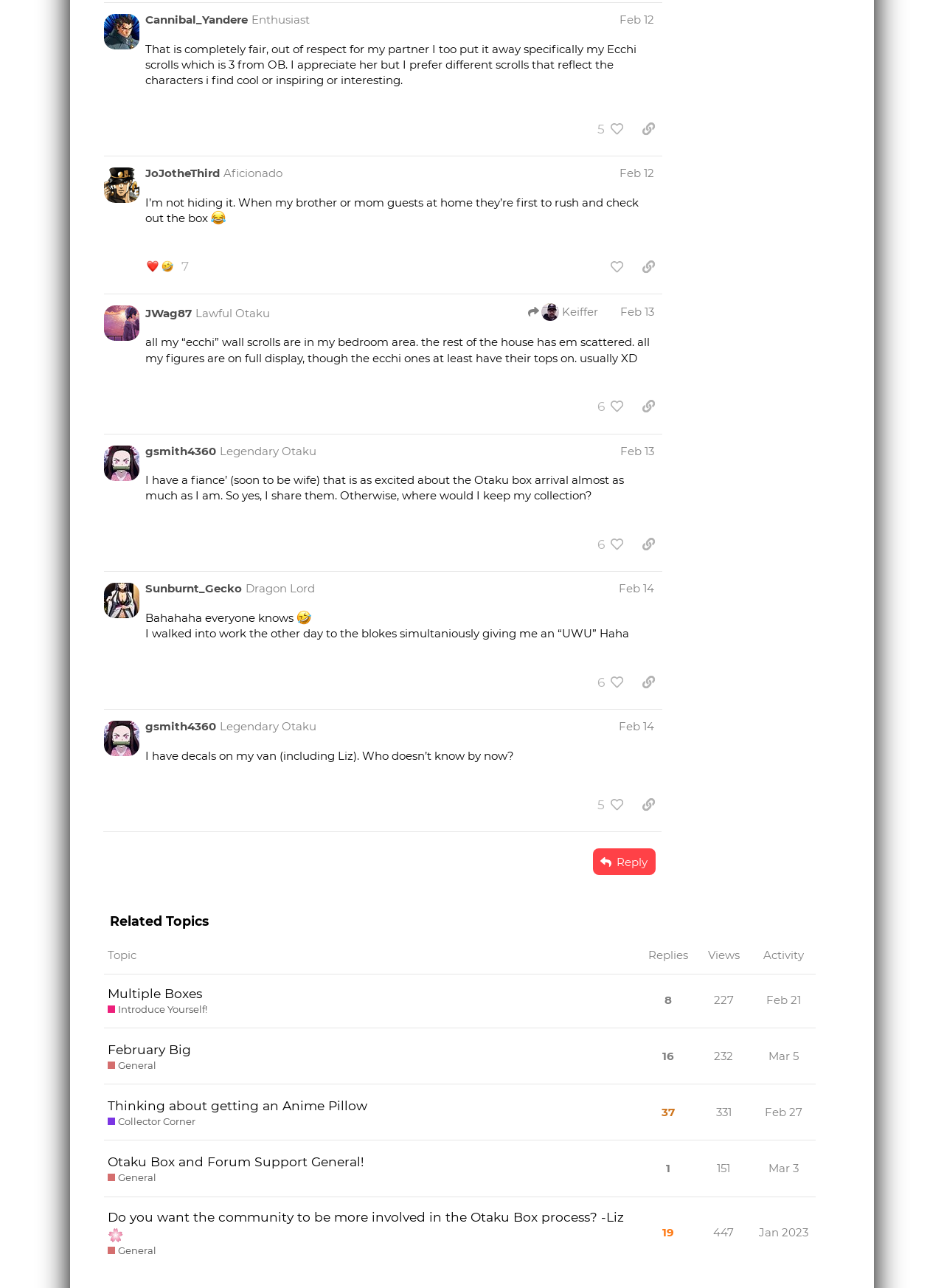Locate the bounding box coordinates of the area you need to click to fulfill this instruction: 'Click the 'Multiple Boxes Introduce Yourself!' link'. The coordinates must be in the form of four float numbers ranging from 0 to 1: [left, top, right, bottom].

[0.11, 0.764, 0.679, 0.798]